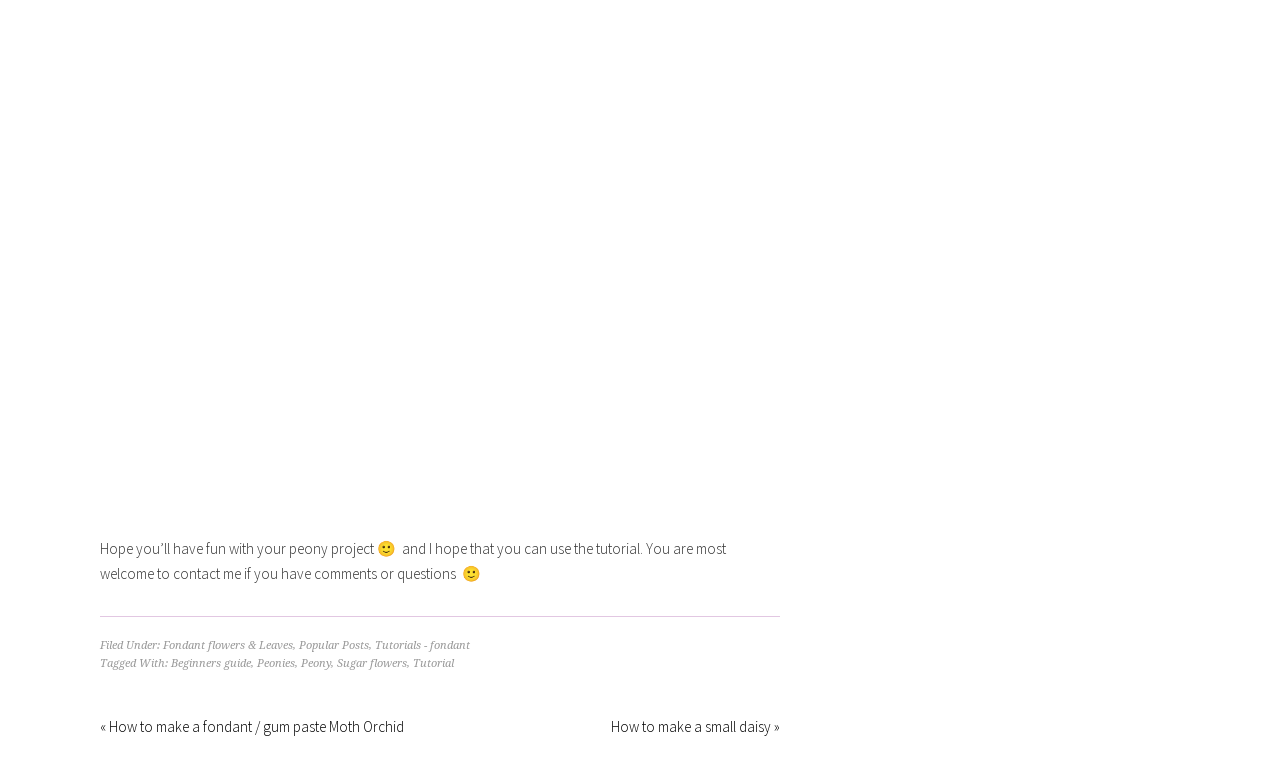Specify the bounding box coordinates of the area to click in order to follow the given instruction: "View the 'Peonies' tutorial."

[0.201, 0.867, 0.23, 0.884]